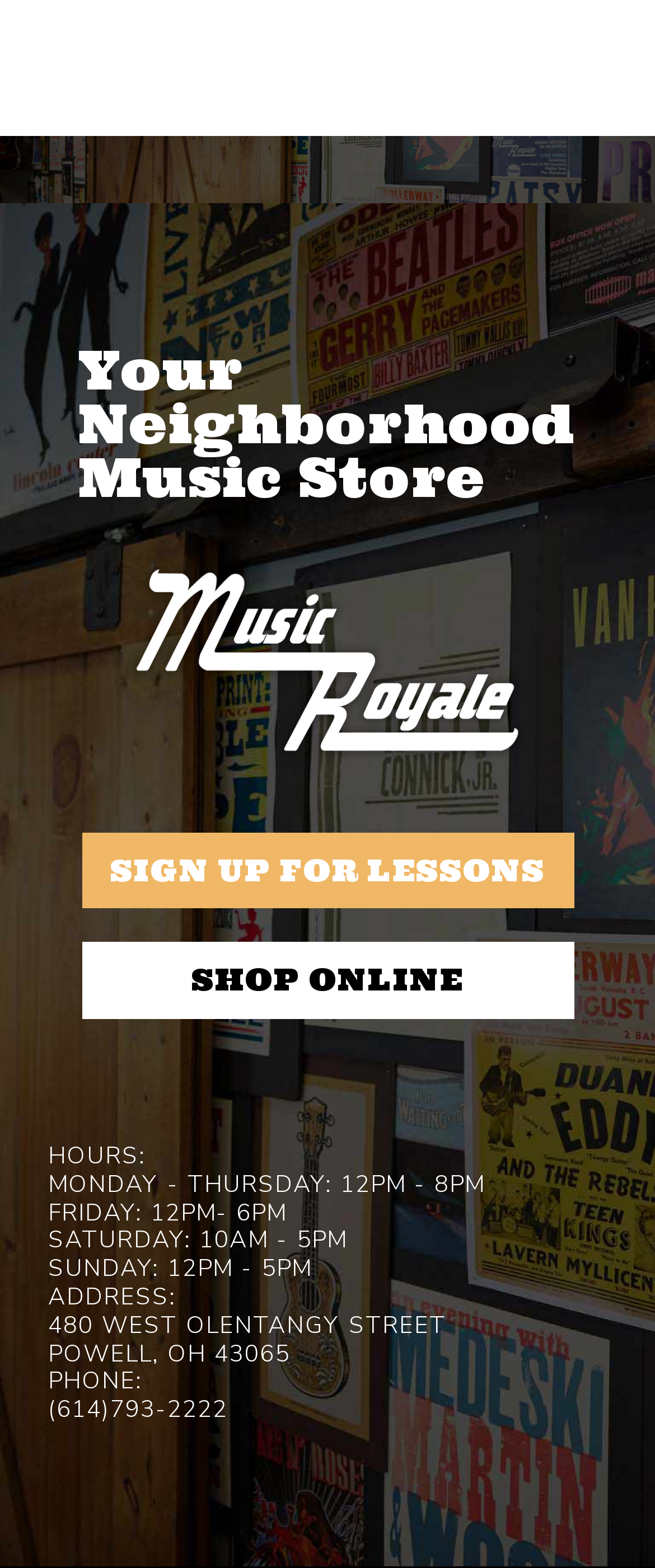What is the name of the music store?
Provide an in-depth and detailed answer to the question.

The name of the music store can be found in the image element with the text 'Music Royale' located at the top of the webpage, below the heading 'Your Neighborhood Music Store'.